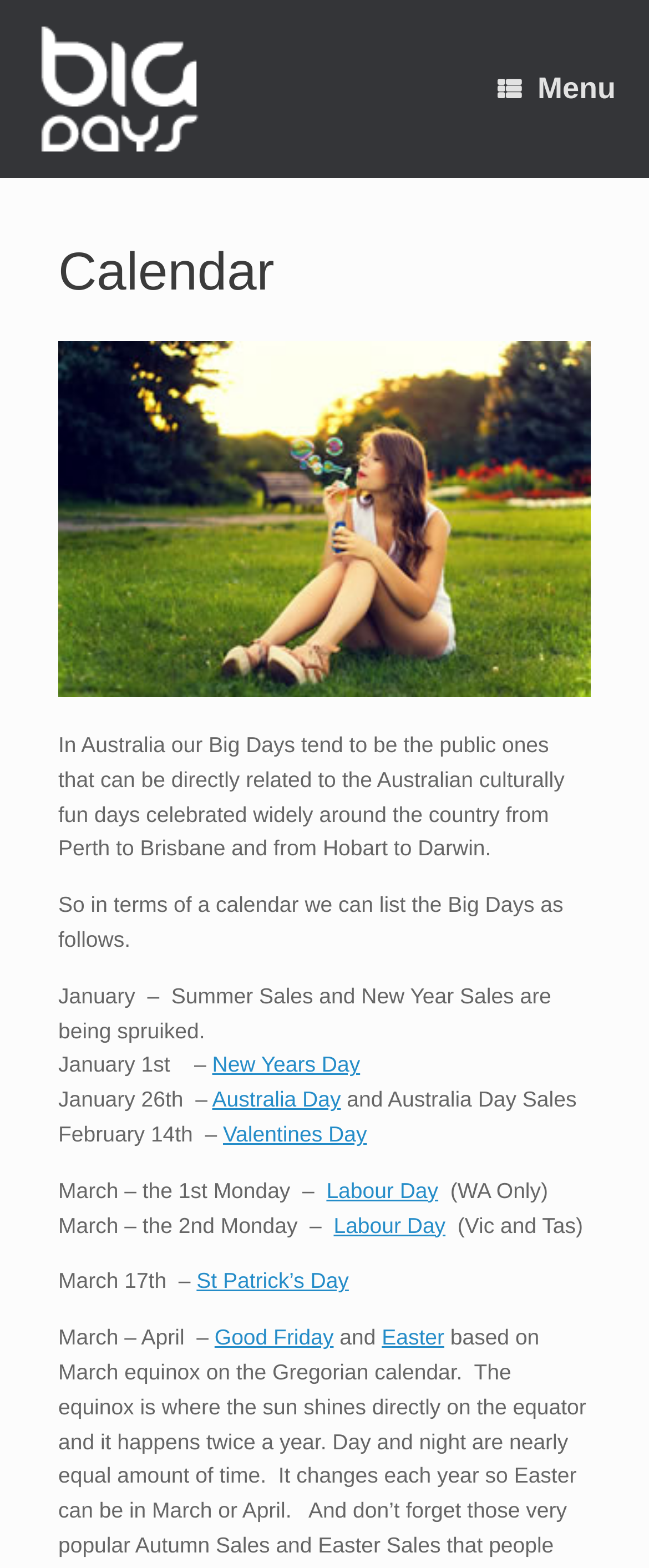Determine the bounding box coordinates for the clickable element to execute this instruction: "Click the 'New Years Day' link". Provide the coordinates as four float numbers between 0 and 1, i.e., [left, top, right, bottom].

[0.327, 0.671, 0.555, 0.687]